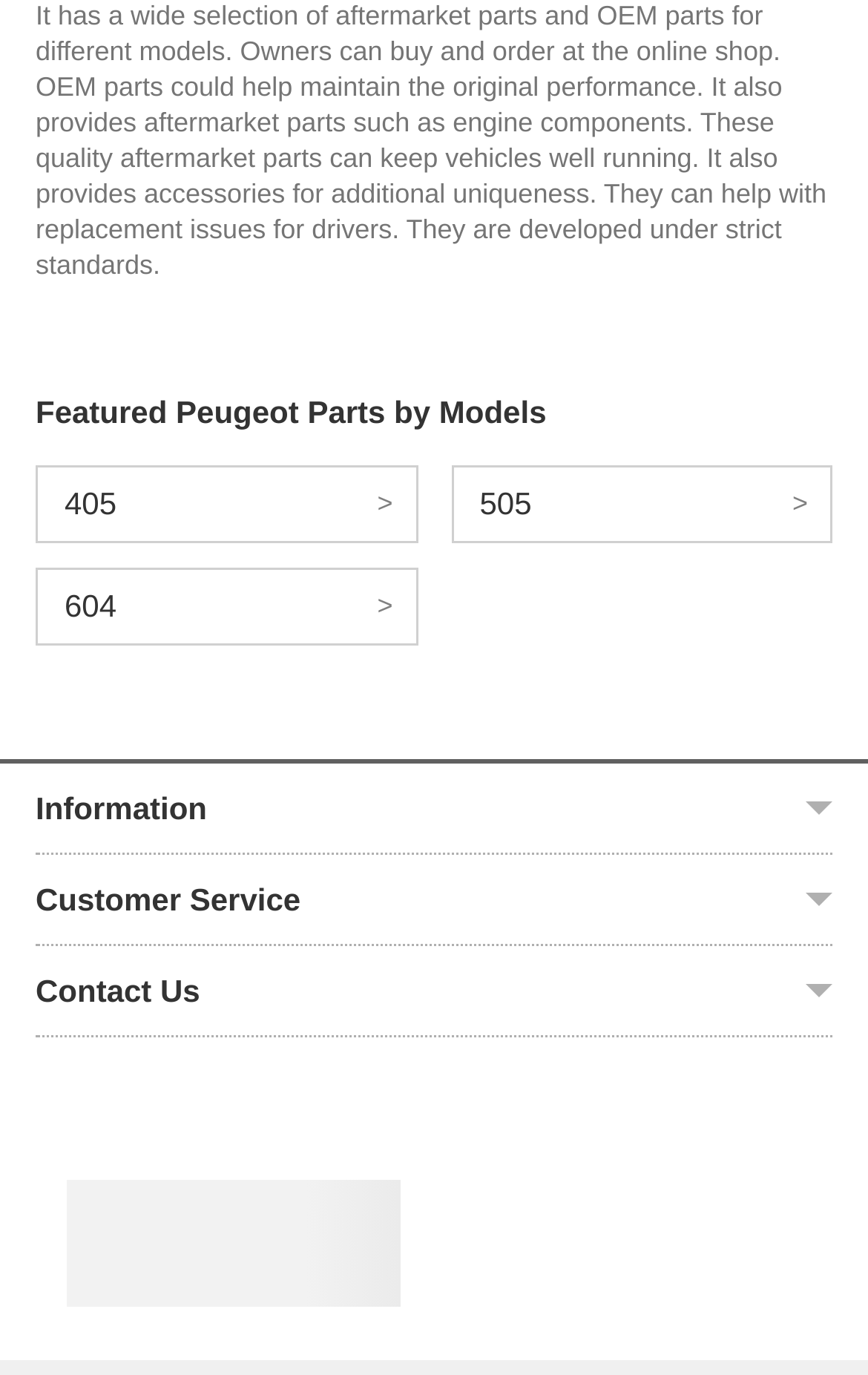Please reply to the following question using a single word or phrase: 
What is the last link in the customer service section?

Return Policy